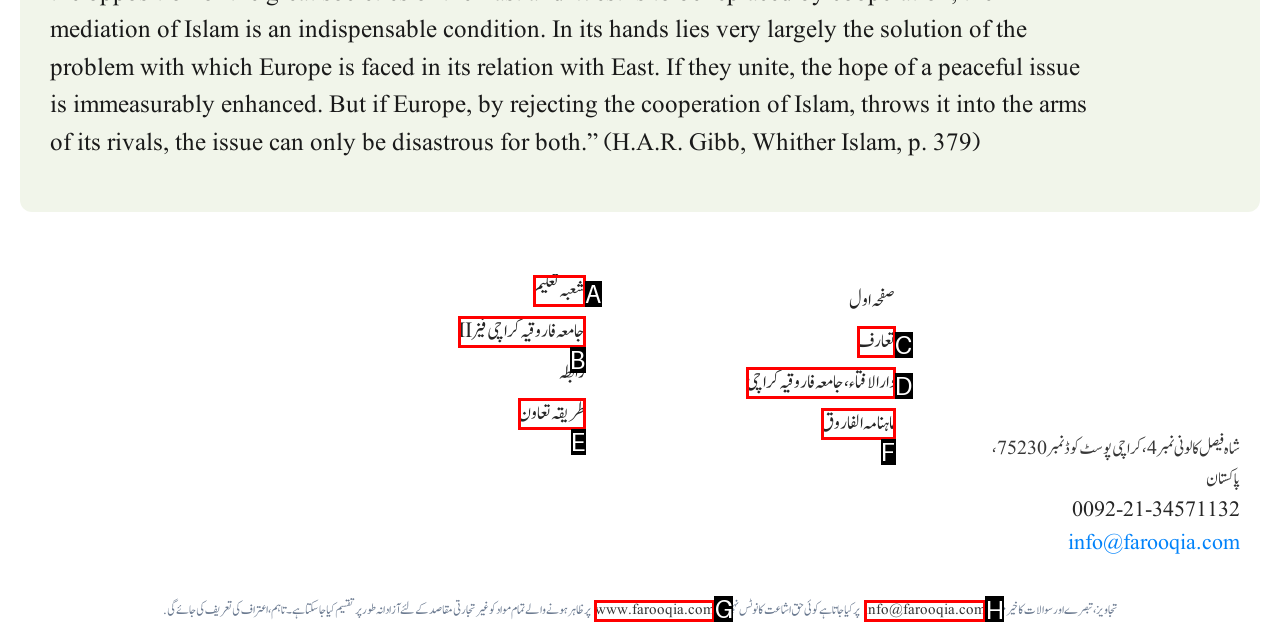Select the right option to accomplish this task: Sign up to the newsletter. Reply with the letter corresponding to the correct UI element.

None